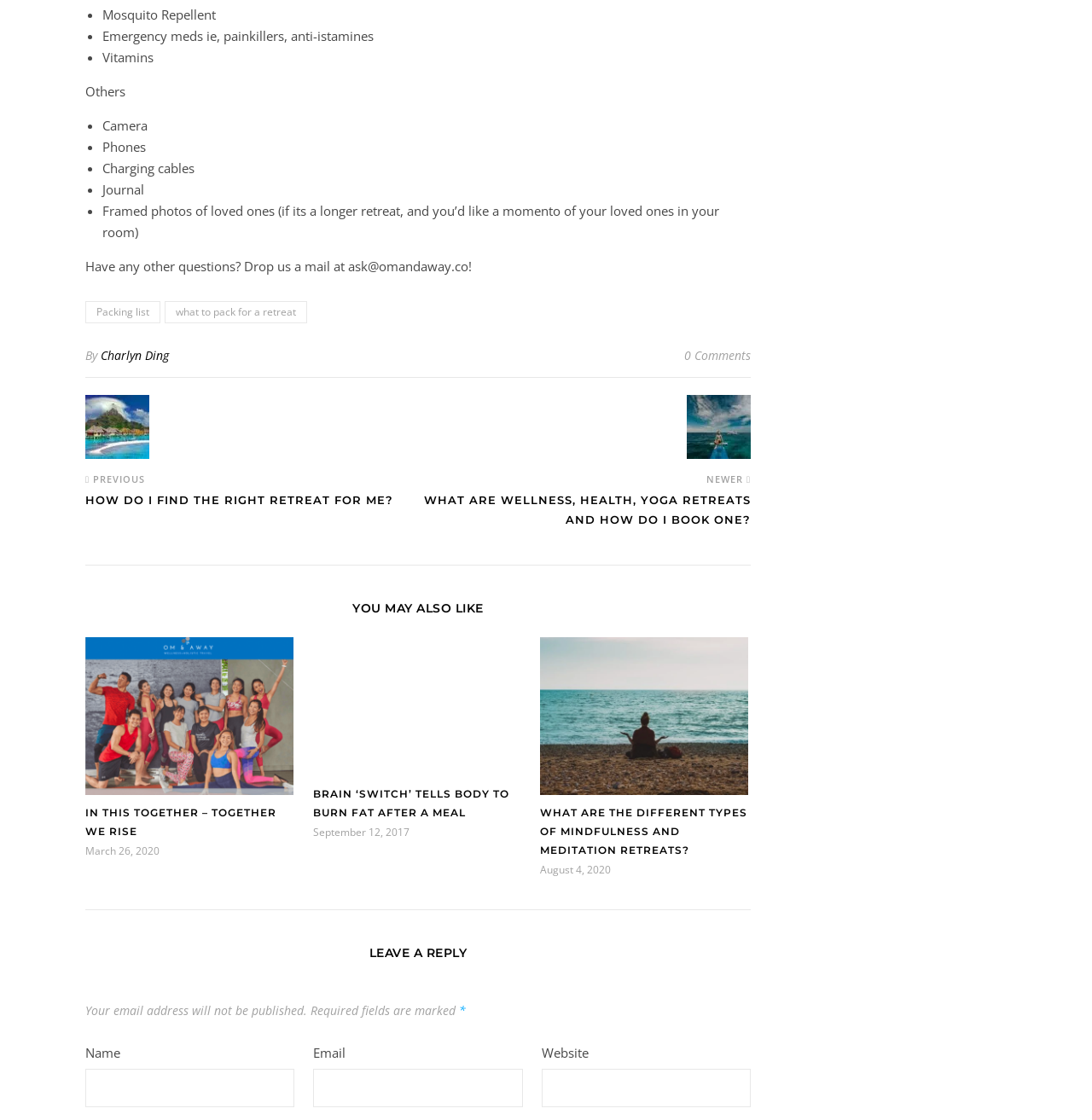What is the author of the article?
Look at the screenshot and provide an in-depth answer.

The author of the article is 'Charlyn Ding' which is indicated by the link element with the text 'Charlyn Ding' and has a bounding box with coordinates [0.092, 0.31, 0.155, 0.325].